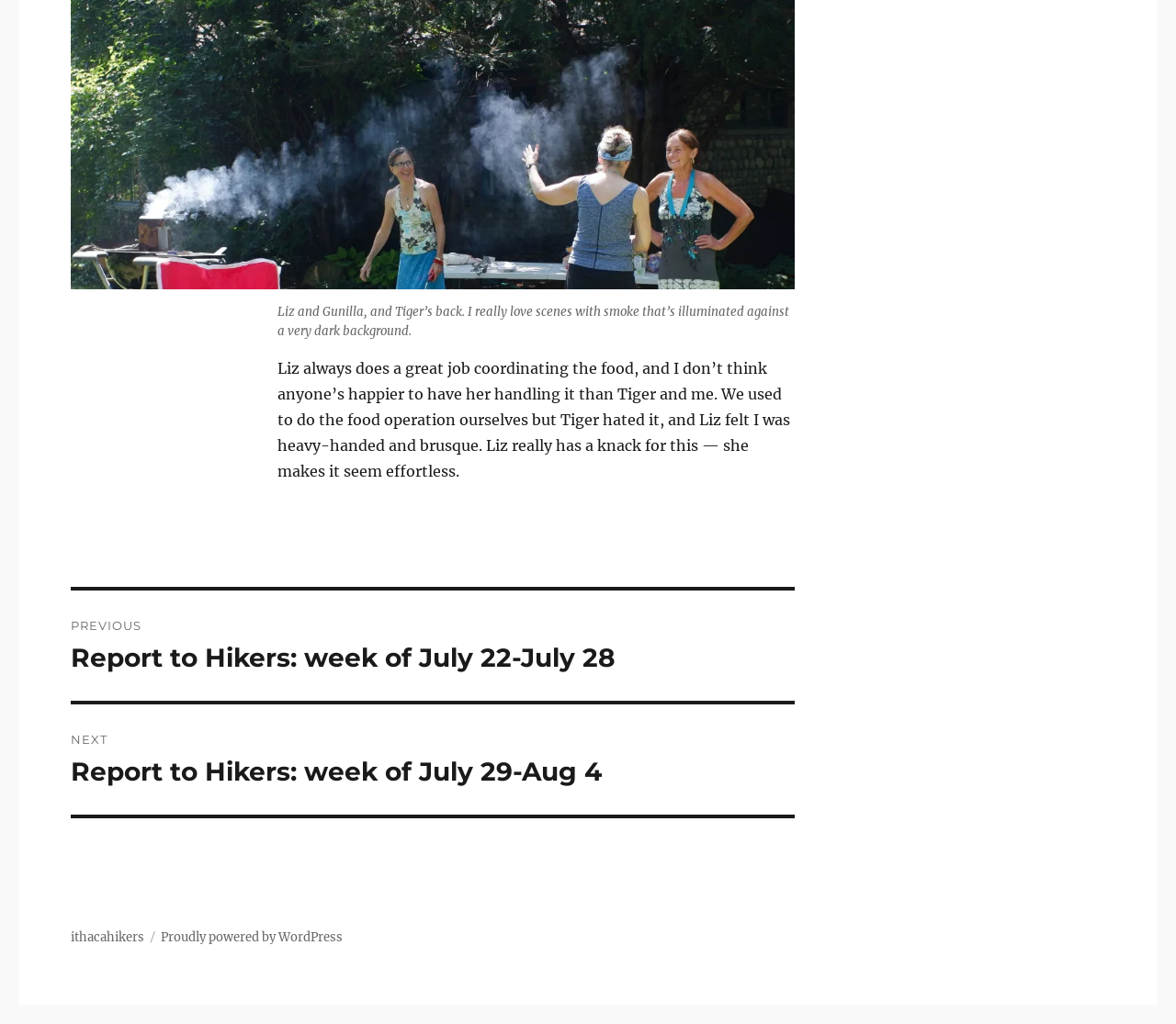Give a succinct answer to this question in a single word or phrase: 
What is the topic of the post?

Hiking